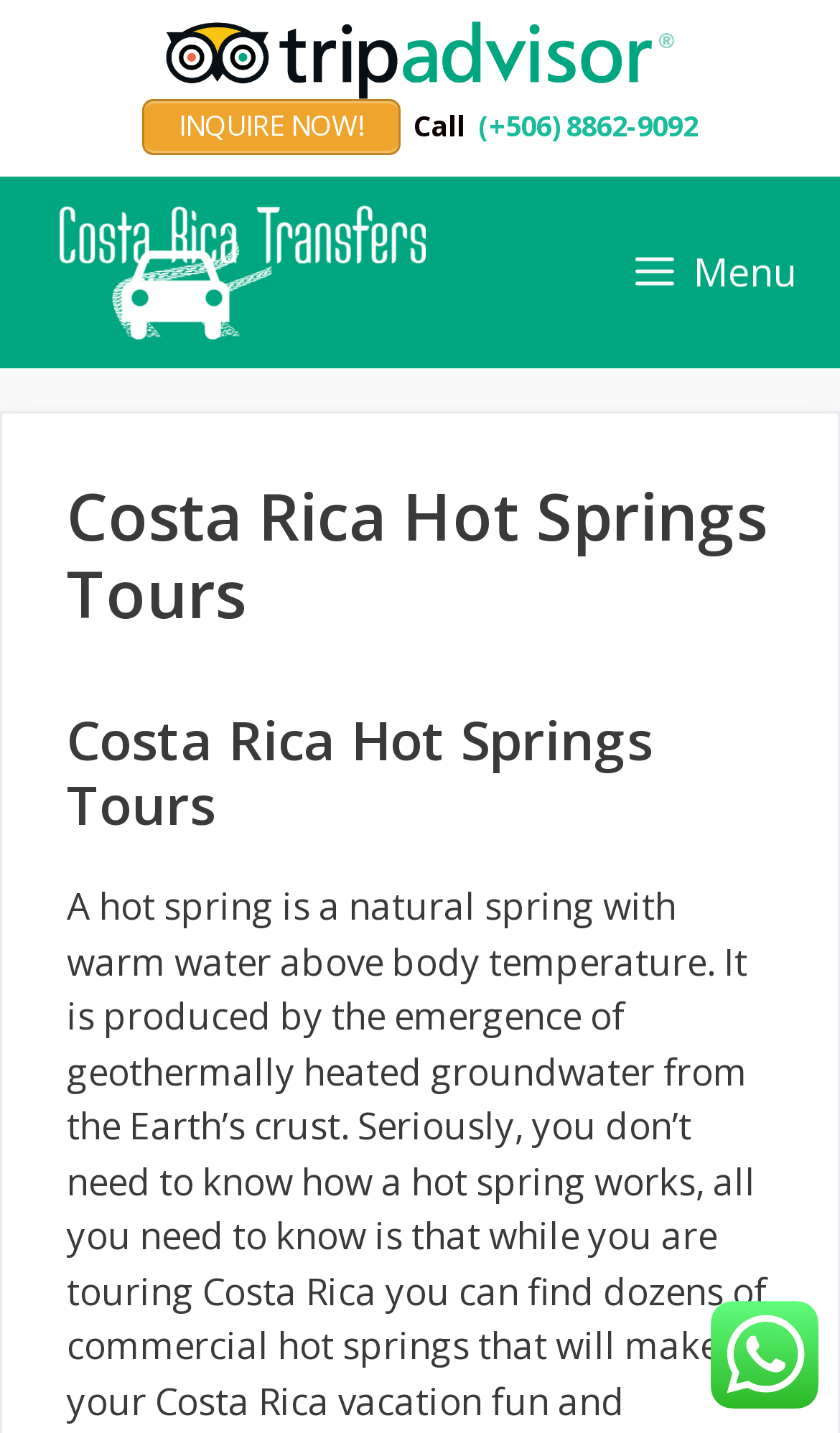Answer the following query concisely with a single word or phrase:
What is the phone number?

(+506) 8862-9092